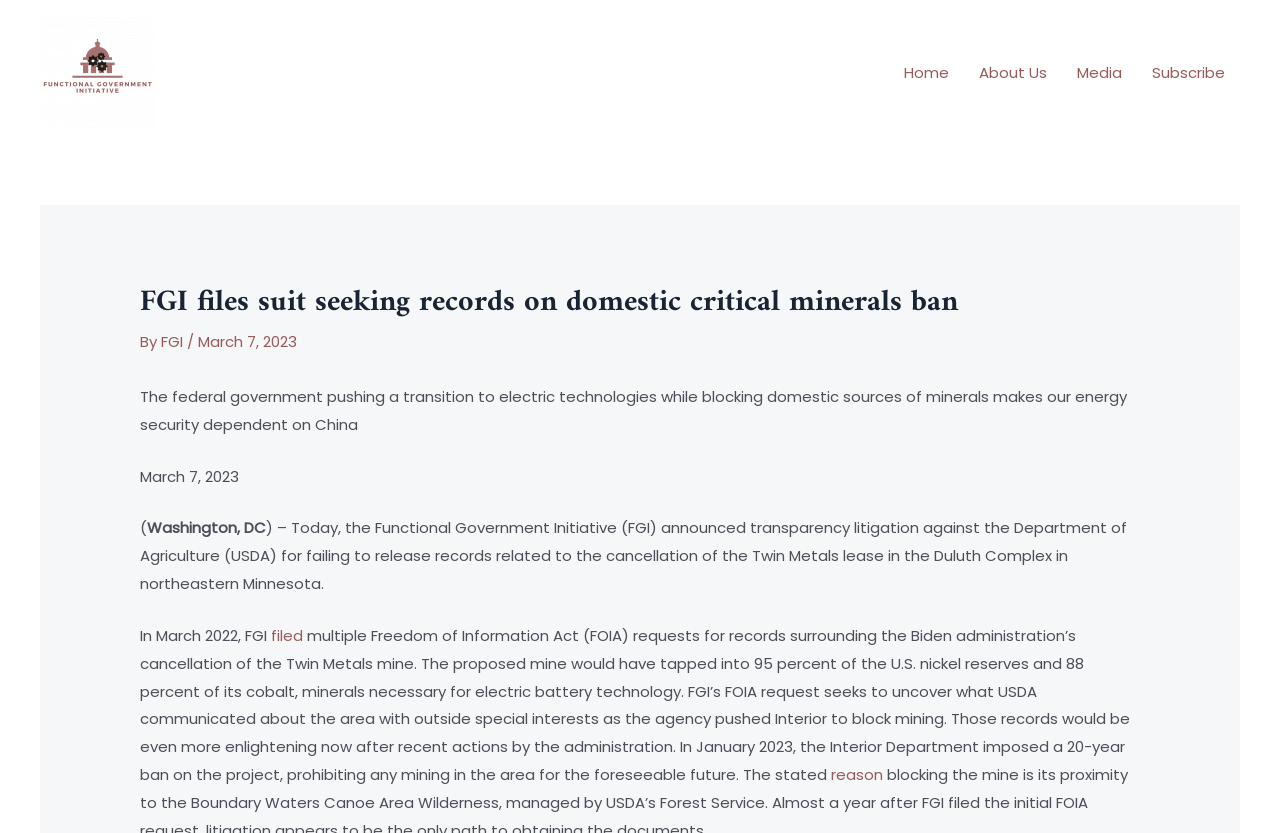What is the name of the initiative filing the suit?
Give a detailed and exhaustive answer to the question.

The question asks for the name of the initiative filing the suit. From the webpage, we can see that the header 'FGI files suit seeking records on domestic critical minerals ban' and the link 'Functional Government Initiative' at the top of the page, which indicates that FGI is the initiative filing the suit.